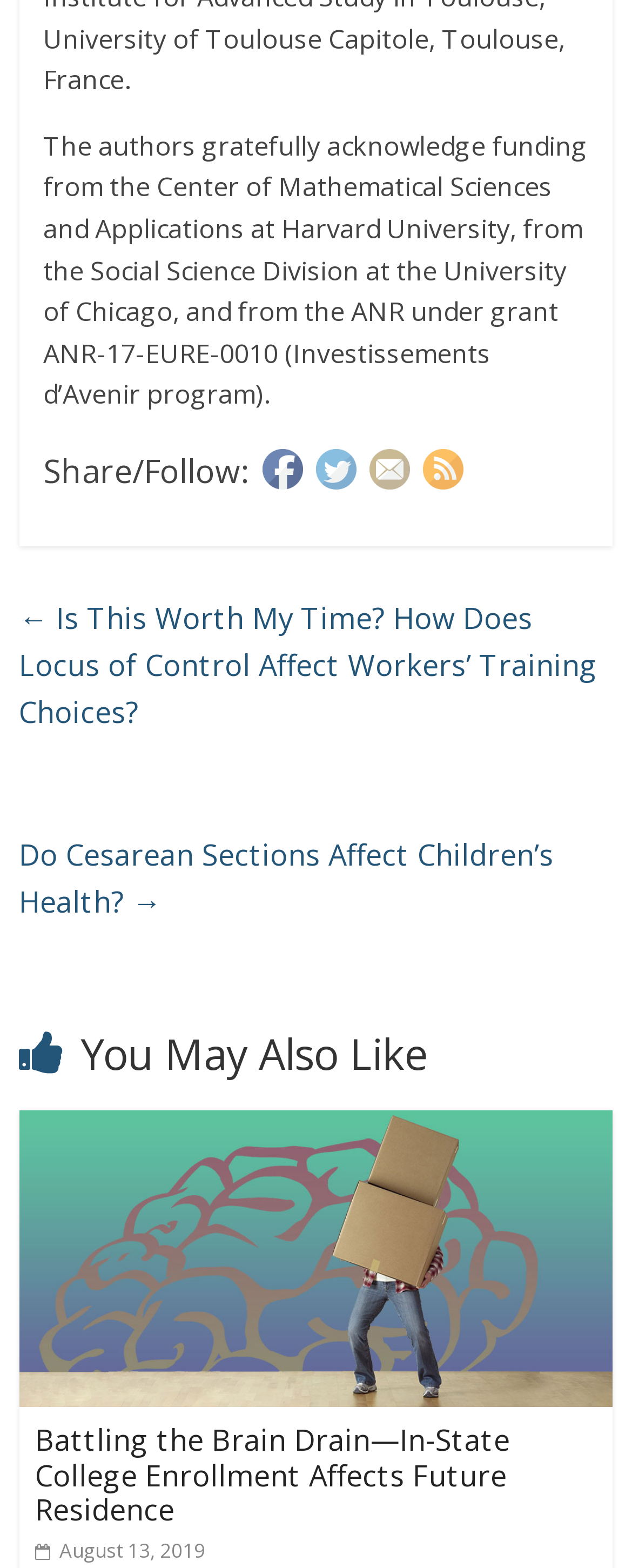What is the funding source mentioned in the text?
Please provide a single word or phrase as your answer based on the screenshot.

Center of Mathematical Sciences and Applications at Harvard University